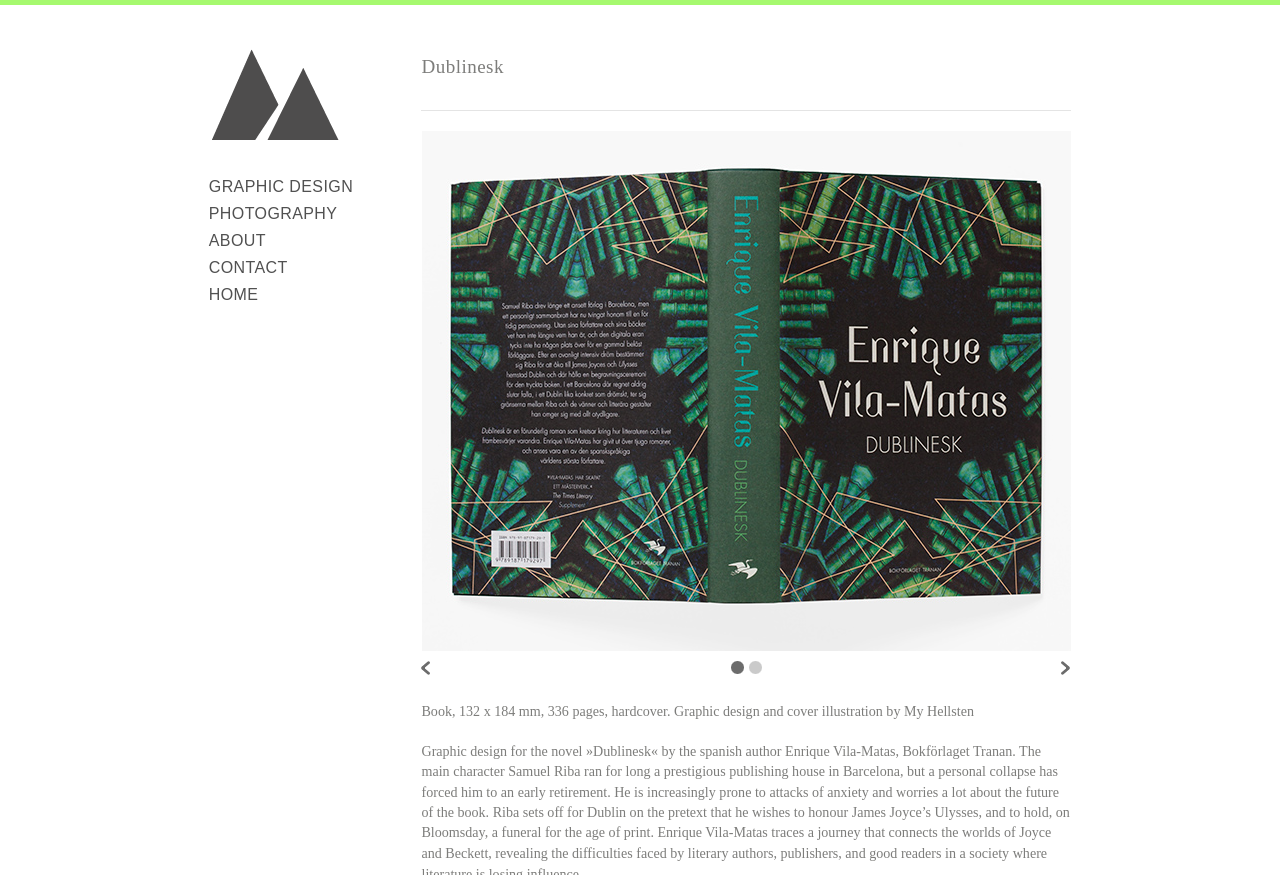Kindly respond to the following question with a single word or a brief phrase: 
What is the number of pages in the book?

336